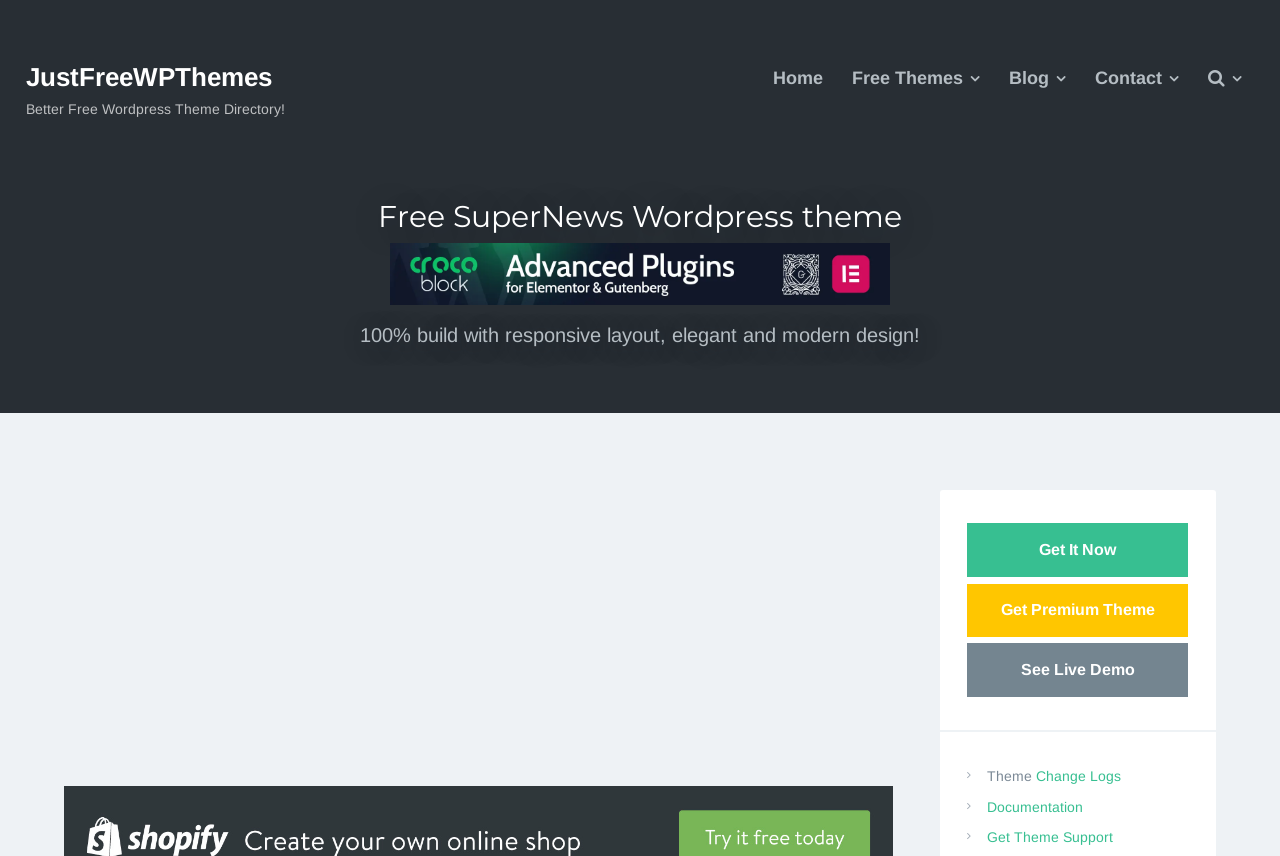Specify the bounding box coordinates of the element's area that should be clicked to execute the given instruction: "Click on Home". The coordinates should be four float numbers between 0 and 1, i.e., [left, top, right, bottom].

[0.595, 0.065, 0.653, 0.118]